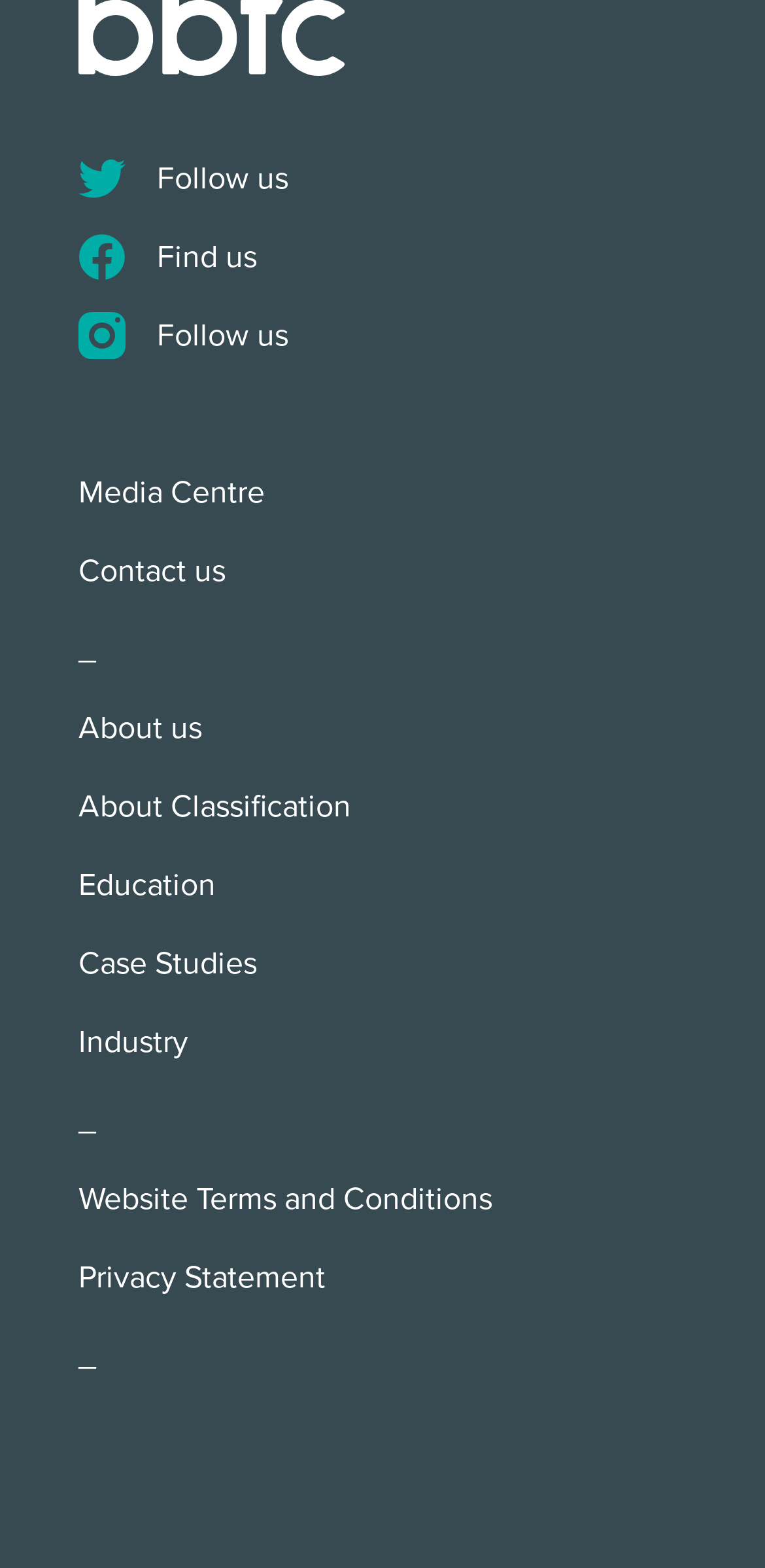Identify the bounding box coordinates for the element that needs to be clicked to fulfill this instruction: "Learn about Classification". Provide the coordinates in the format of four float numbers between 0 and 1: [left, top, right, bottom].

[0.103, 0.499, 0.897, 0.549]